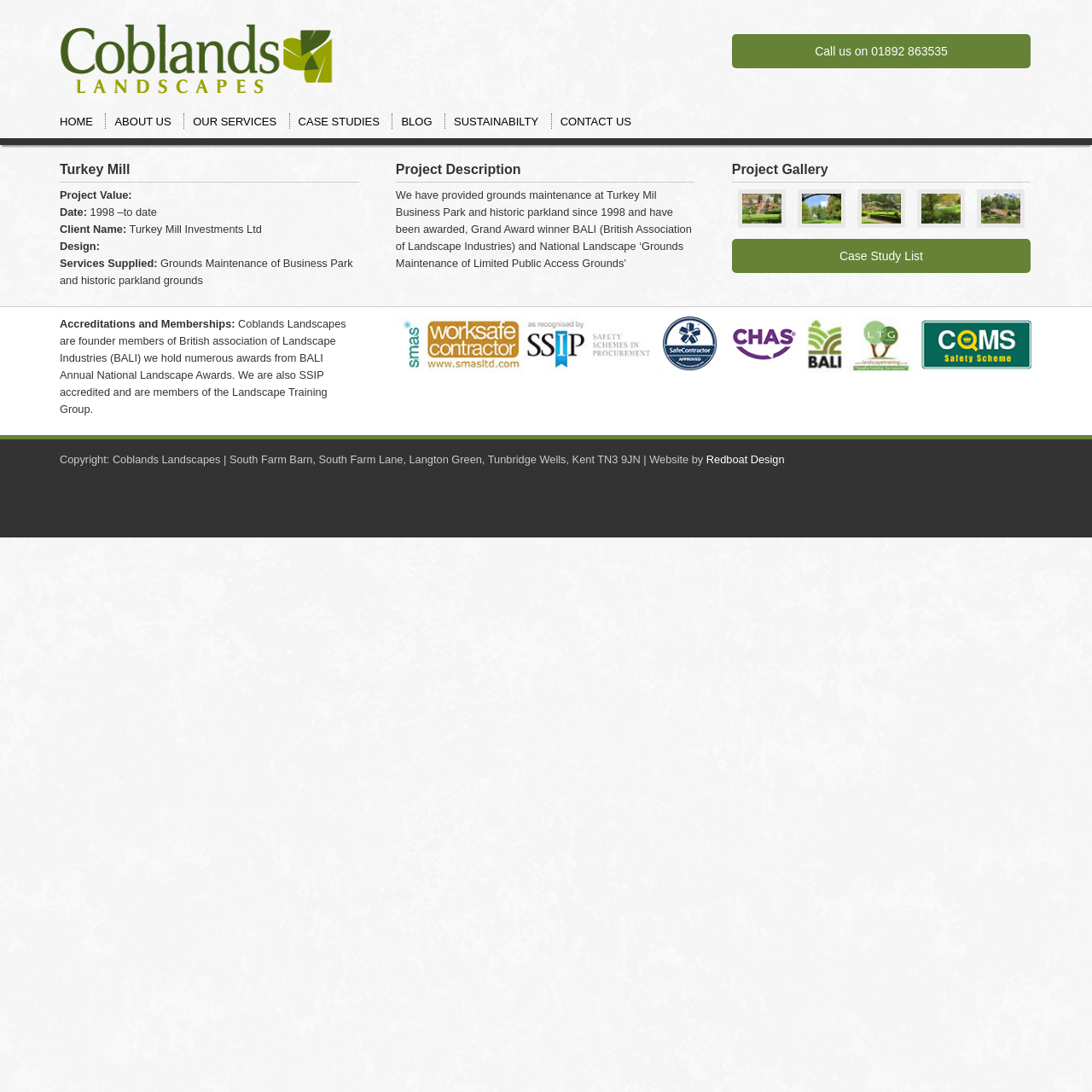Can you find the bounding box coordinates of the area I should click to execute the following instruction: "Visit the 'Case Study List'"?

[0.67, 0.218, 0.944, 0.25]